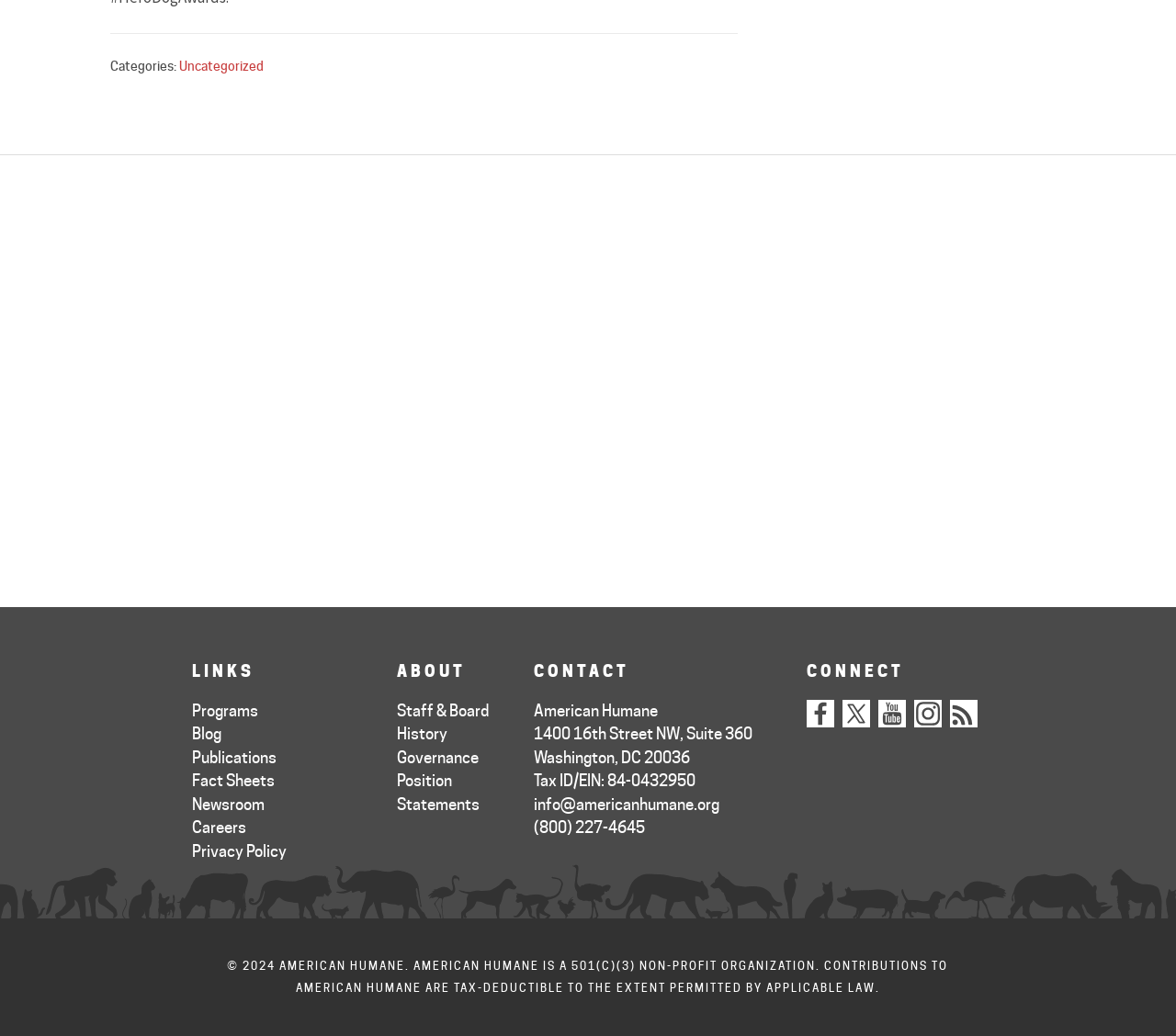Pinpoint the bounding box coordinates of the element you need to click to execute the following instruction: "Contact American Humane". The bounding box should be represented by four float numbers between 0 and 1, in the format [left, top, right, bottom].

[0.454, 0.768, 0.611, 0.785]